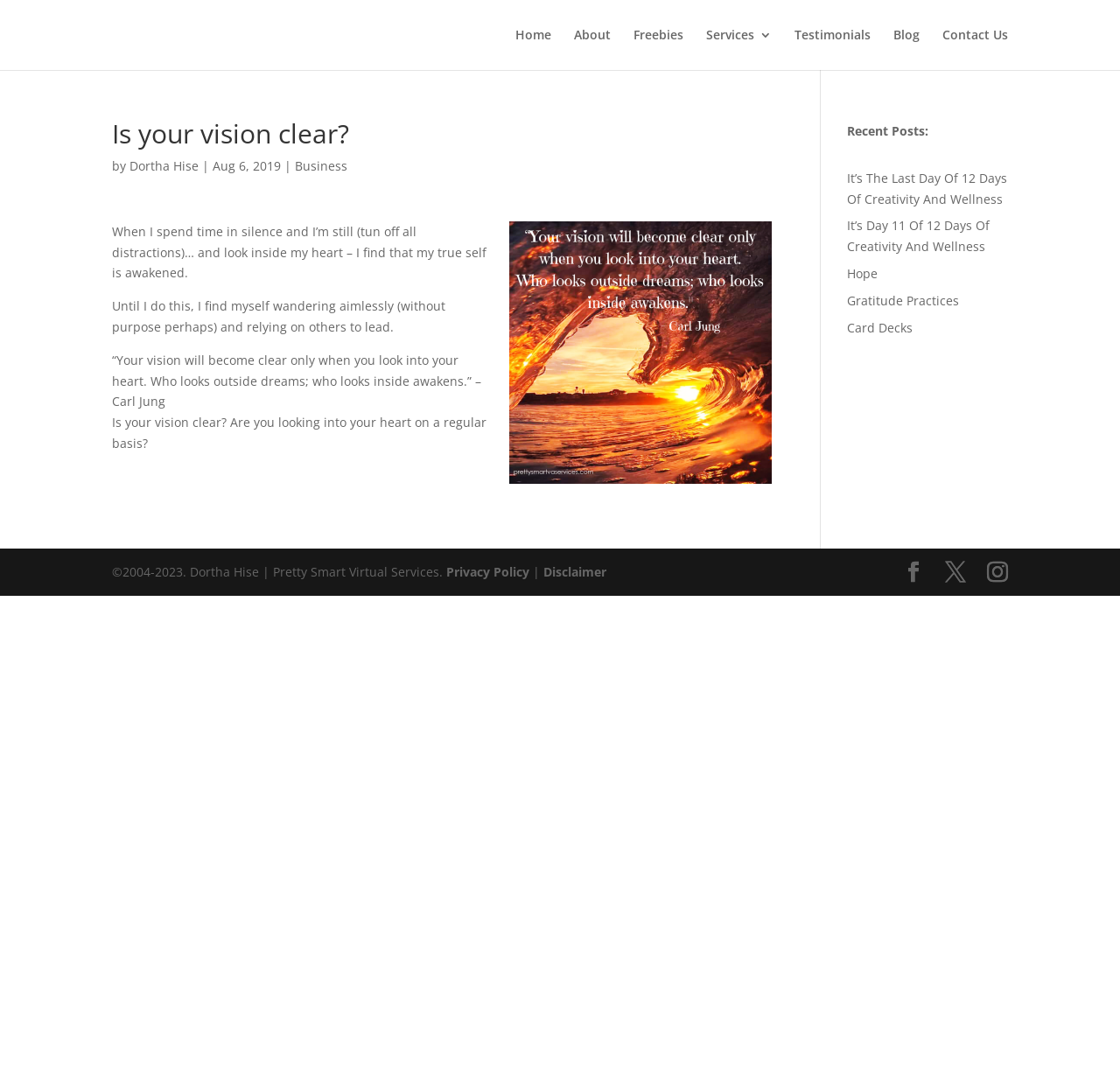Given the description "Gratitude Practices", provide the bounding box coordinates of the corresponding UI element.

[0.756, 0.273, 0.856, 0.288]